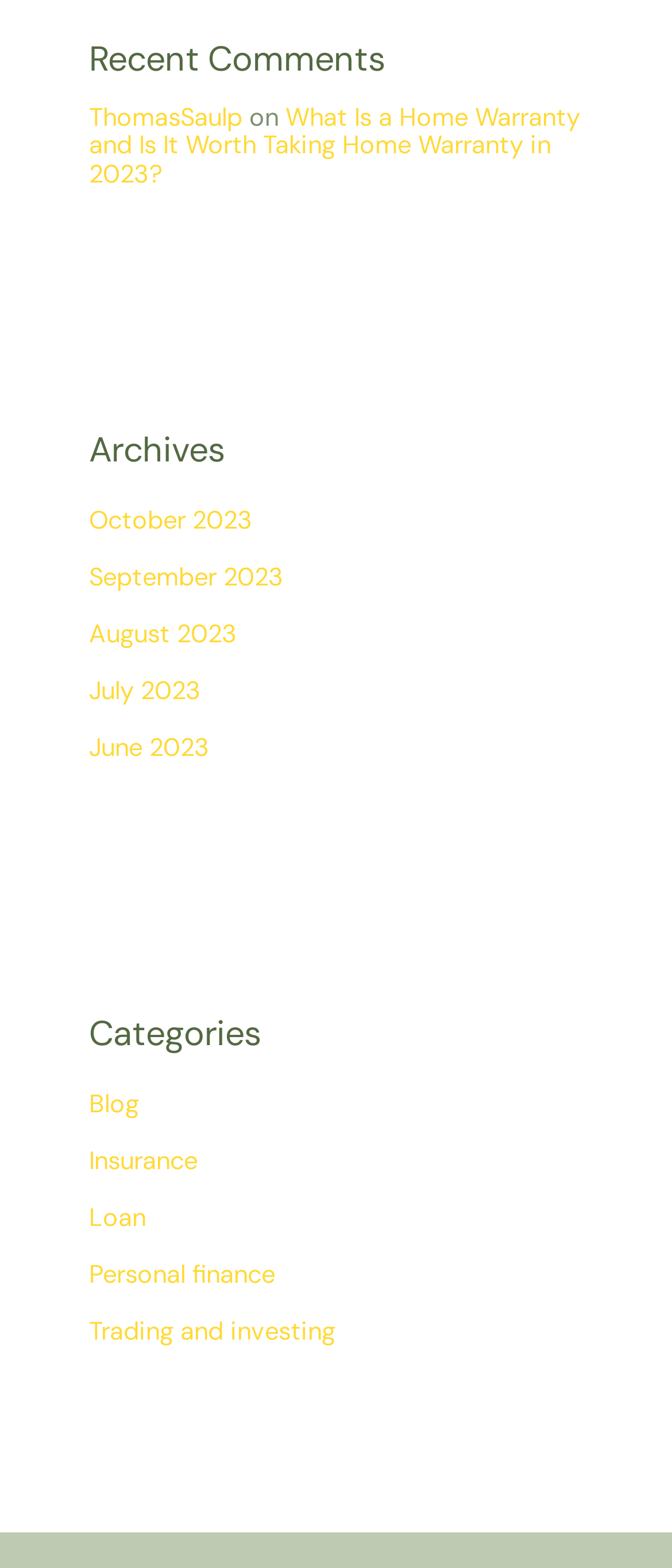Can you pinpoint the bounding box coordinates for the clickable element required for this instruction: "read article about home warranty"? The coordinates should be four float numbers between 0 and 1, i.e., [left, top, right, bottom].

[0.132, 0.065, 0.863, 0.121]